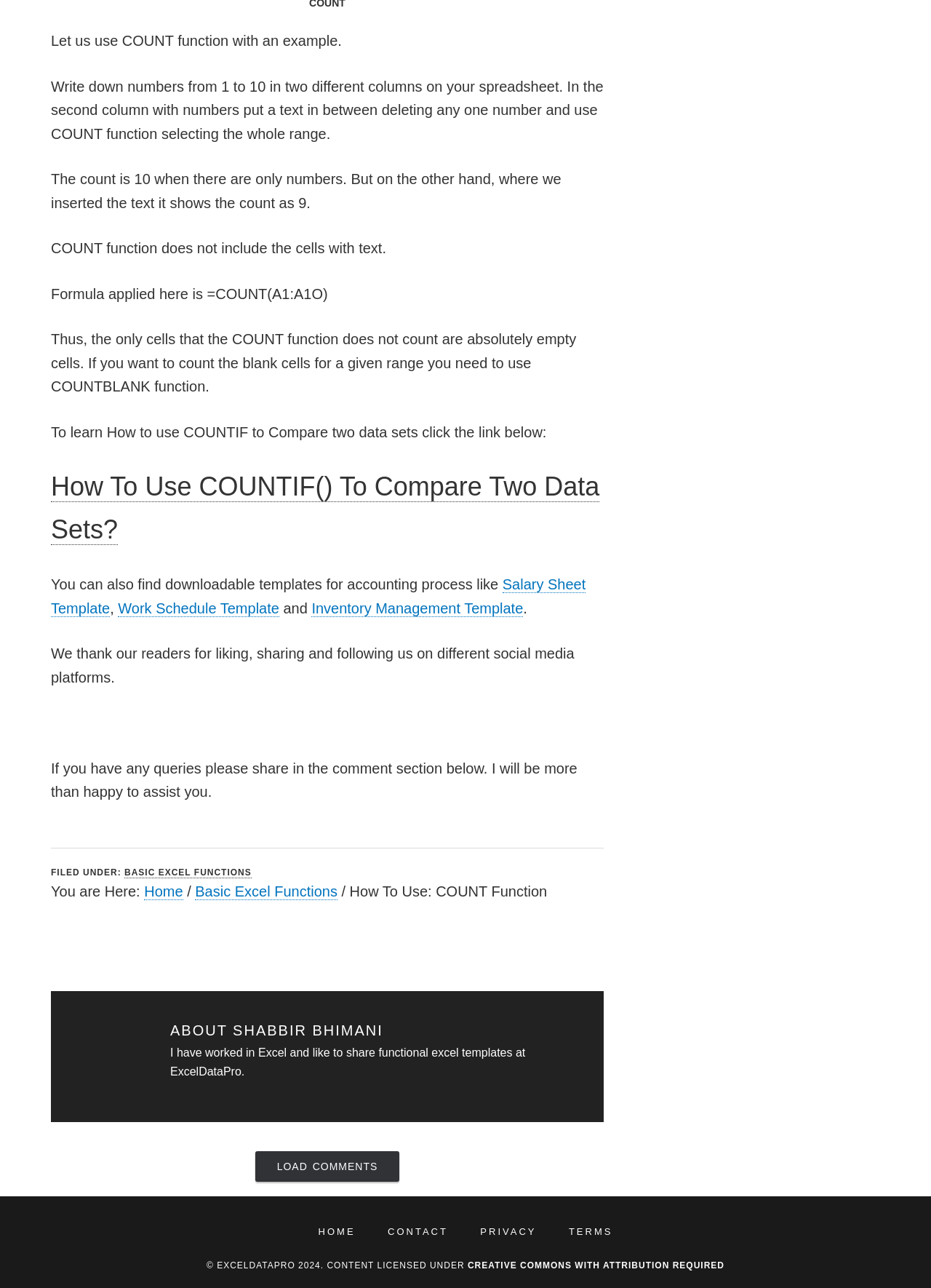Identify the bounding box coordinates for the UI element described as follows: "Load Comments". Ensure the coordinates are four float numbers between 0 and 1, formatted as [left, top, right, bottom].

[0.274, 0.894, 0.429, 0.918]